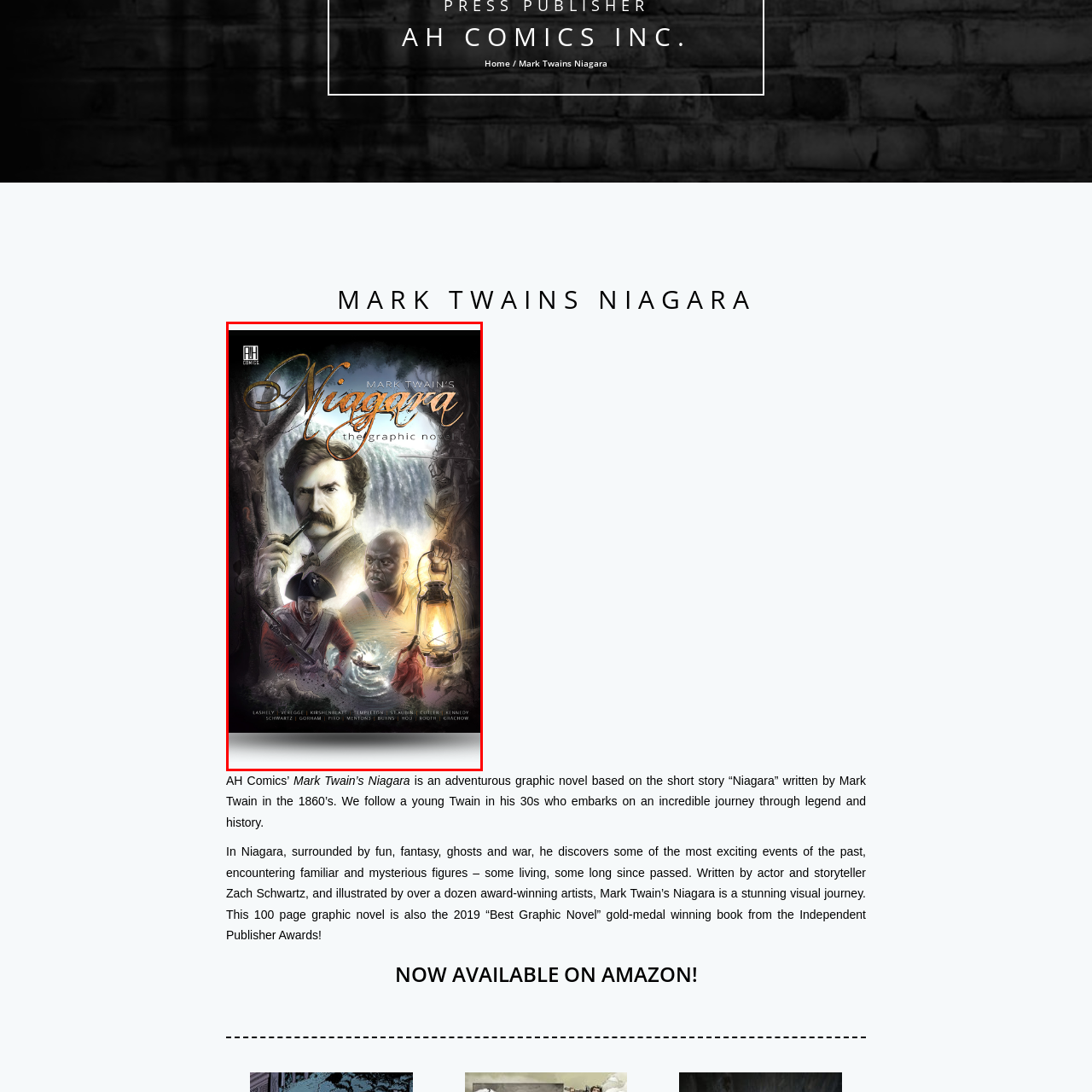Draft a detailed caption for the image located inside the red outline.

The image showcases the cover of "Mark Twain's Niagara," an adventurous graphic novel published by AH Comics Inc. The artwork prominently features a dramatic illustration of Mark Twain, depicted with a pipe and intense expression, amidst a backdrop that blends elements of history and fantasy. The cover also portrays various figures and scenes that hint at the thrilling and ghostly adventures within, capturing the essence of Twain's journey through legend and time. The title is elegantly scripted at the top, emphasizing its graphic novel format, while the subtle coloring and detailed artwork invite readers into a visually stunning narrative. This graphic novel is a gold-medal winner at the 2019 Independent Publisher Awards, enhancing its appeal to both graphic novel enthusiasts and fans of Mark Twain's literary works.